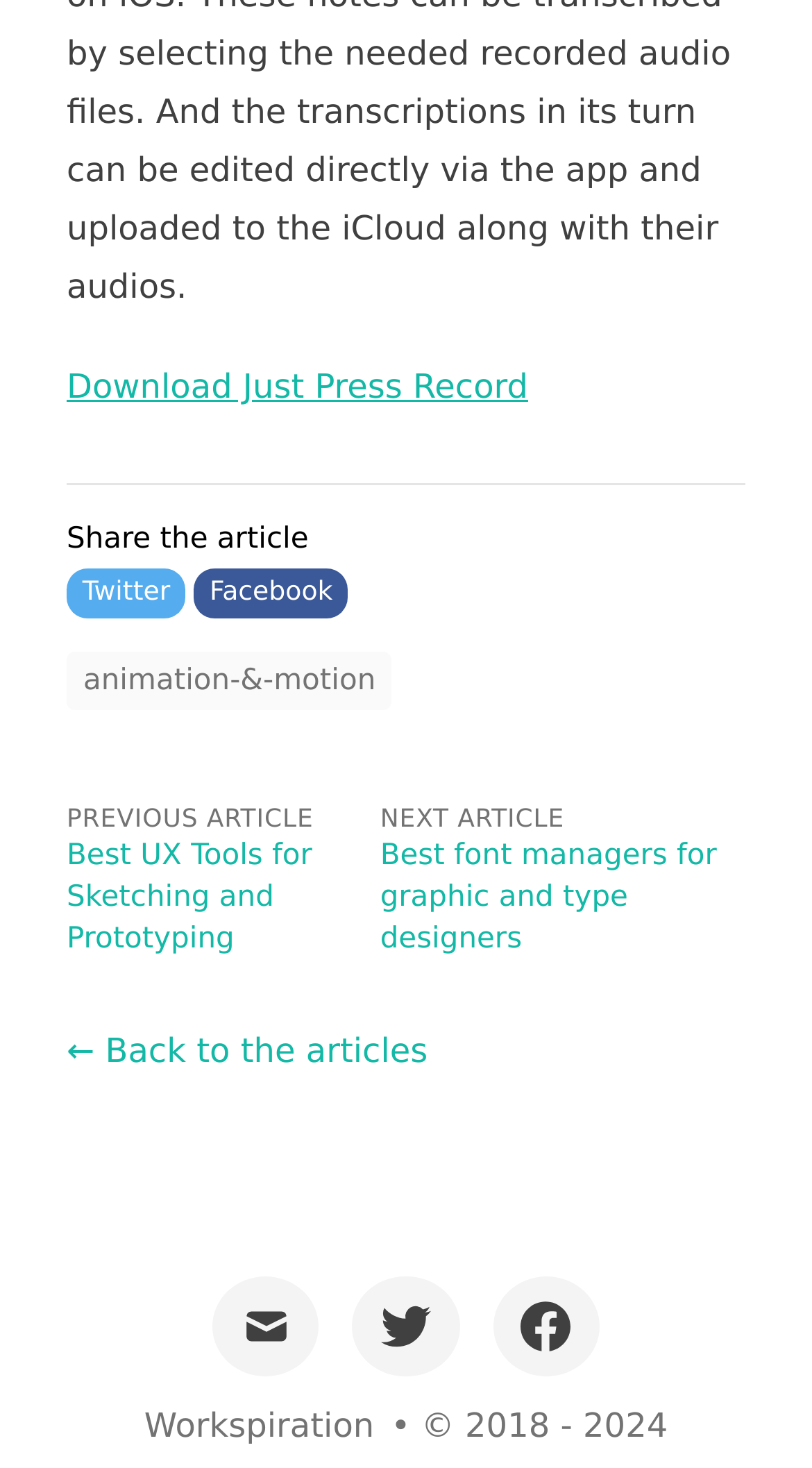Respond to the question below with a single word or phrase: What is the copyright year range?

2018 - 2024